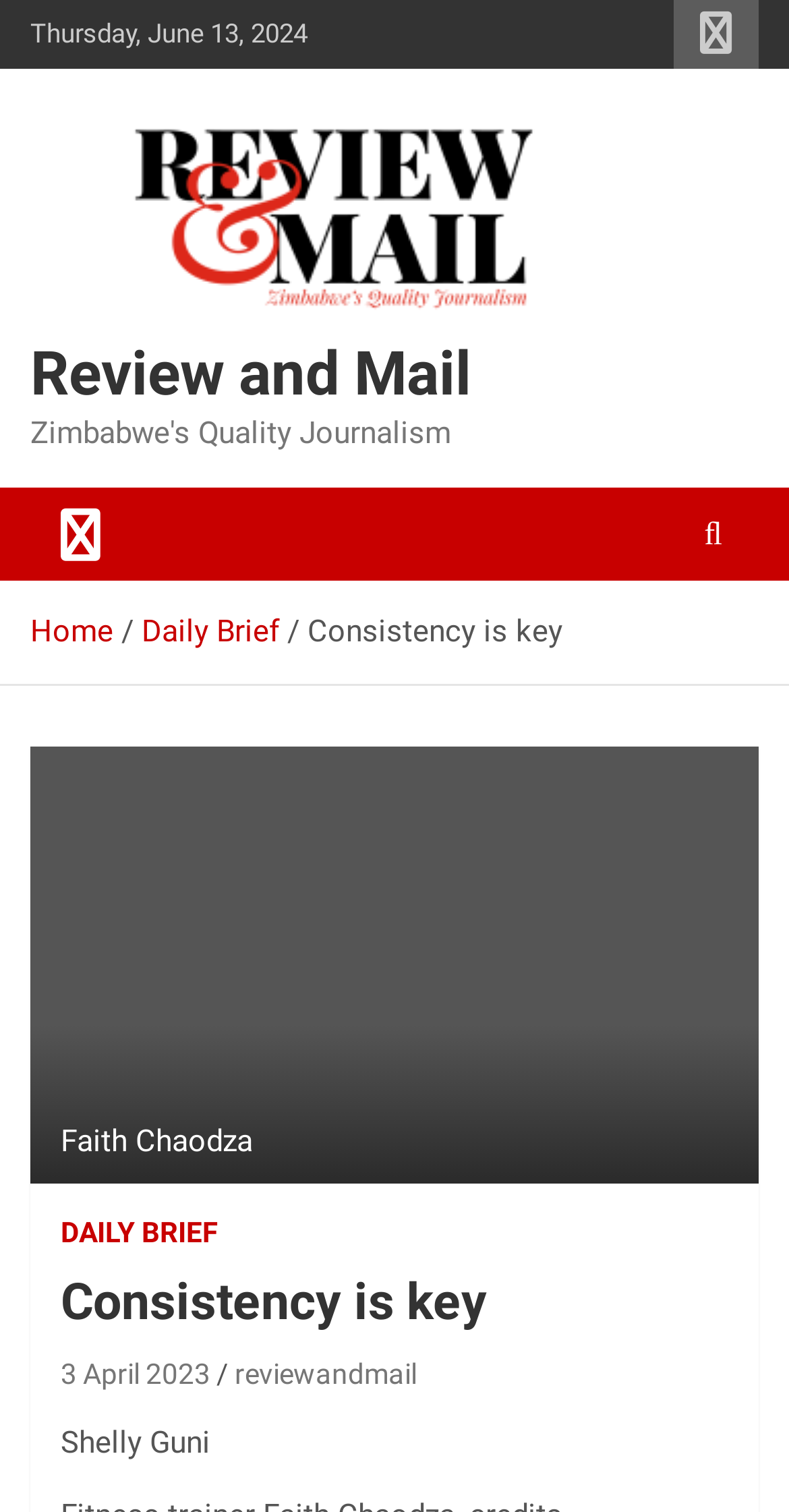Give the bounding box coordinates for this UI element: "parent_node: Review and Mail". The coordinates should be four float numbers between 0 and 1, arranged as [left, top, right, bottom].

[0.038, 0.07, 0.808, 0.102]